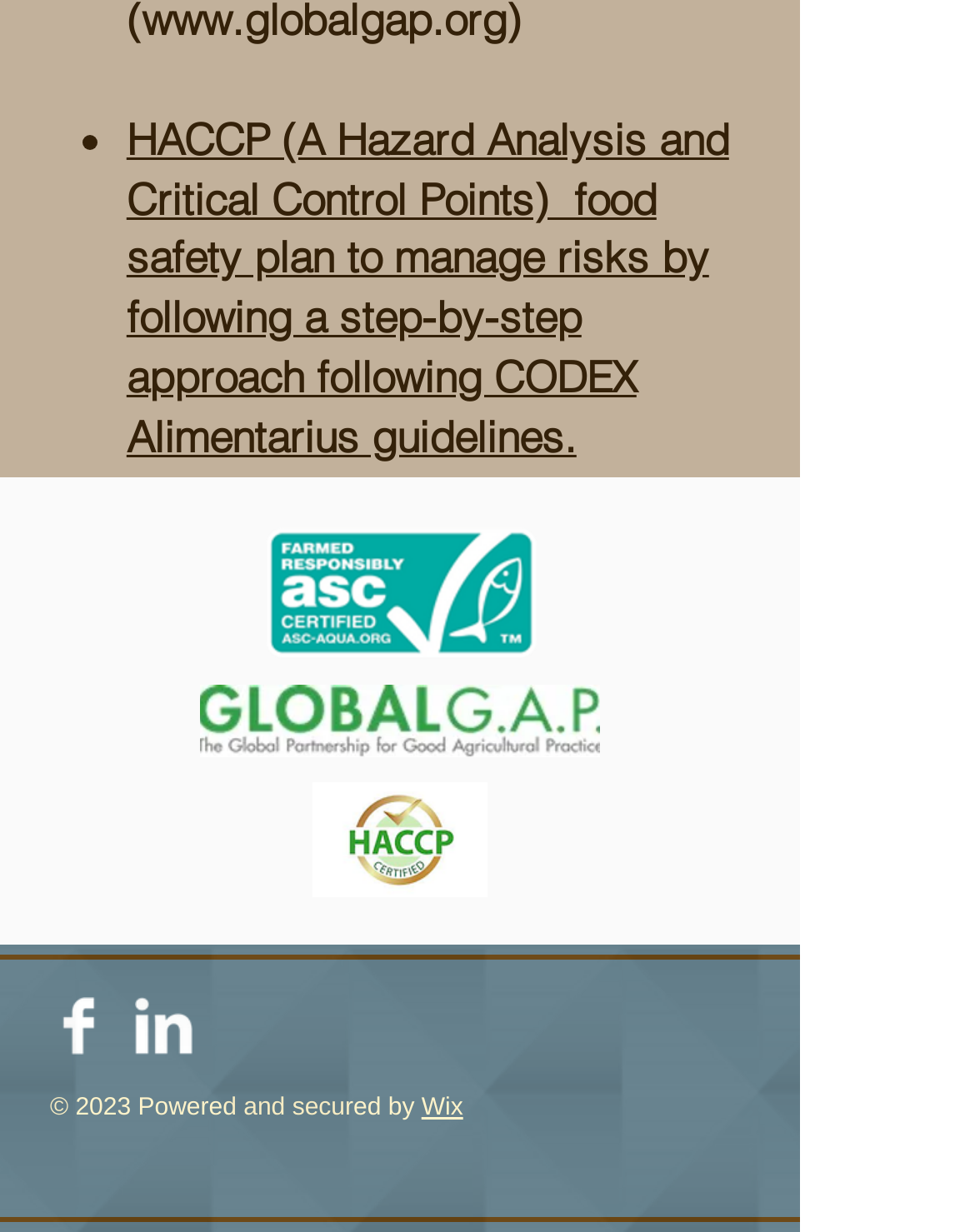Identify the bounding box of the UI element described as follows: "aria-label="LinkedIn Clean"". Provide the coordinates as four float numbers in the range of 0 to 1 [left, top, right, bottom].

[0.138, 0.808, 0.197, 0.855]